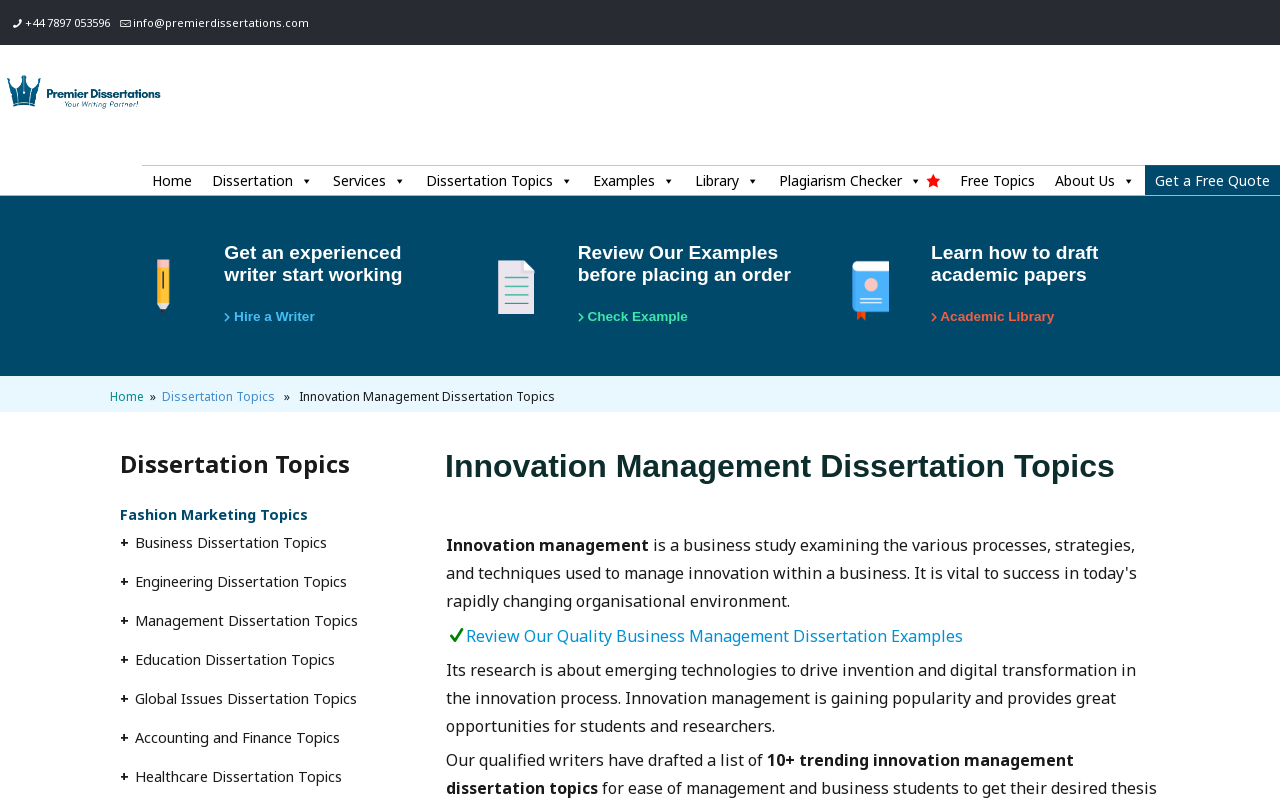Determine the bounding box for the UI element that matches this description: "Get a Free Quote".

[0.895, 0.206, 1.0, 0.243]